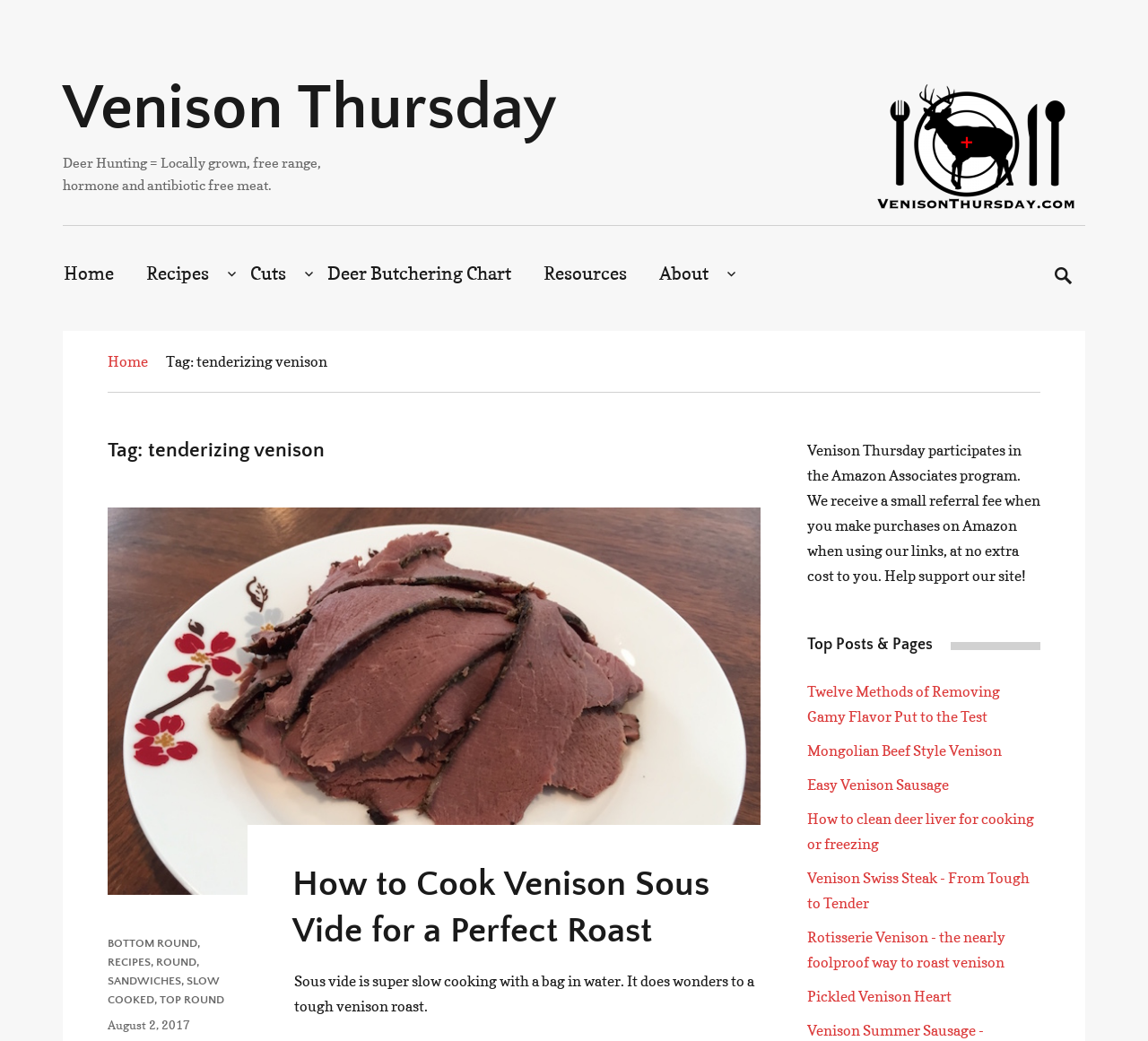Identify the bounding box coordinates of the element that should be clicked to fulfill this task: "Explore the 'Recipes' category". The coordinates should be provided as four float numbers between 0 and 1, i.e., [left, top, right, bottom].

[0.094, 0.918, 0.131, 0.93]